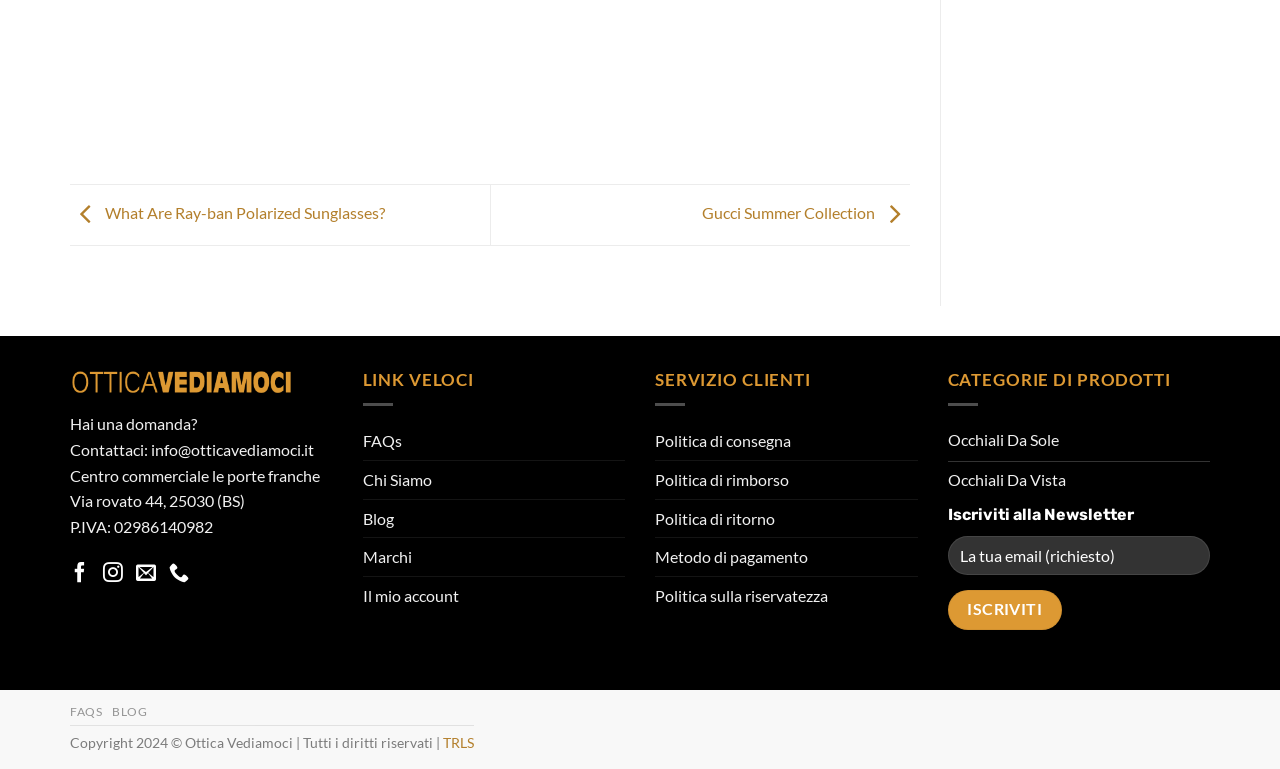What is the P.IVA number mentioned in the footer section?
Give a one-word or short phrase answer based on the image.

02986140982